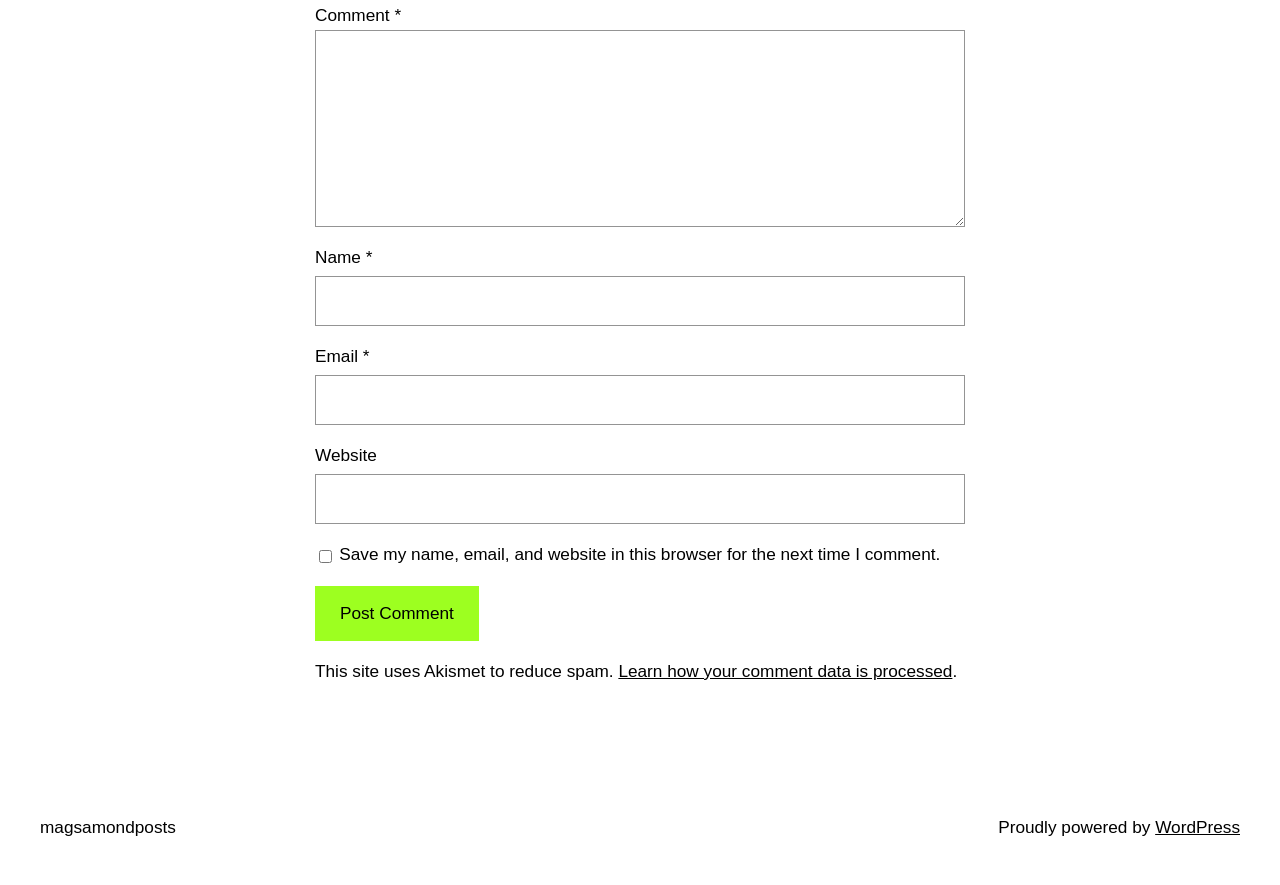Determine the bounding box coordinates of the element that should be clicked to execute the following command: "Check the save my name checkbox".

[0.249, 0.618, 0.259, 0.639]